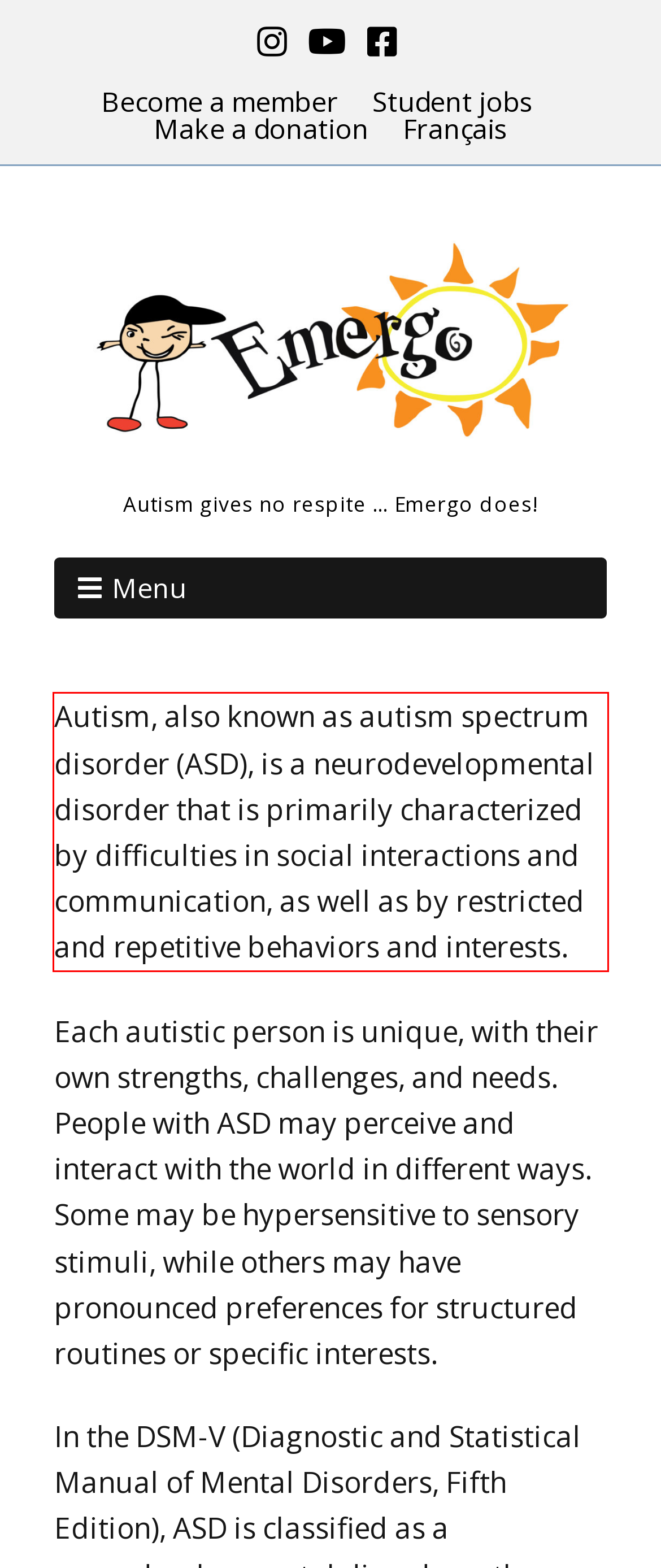Given a screenshot of a webpage with a red bounding box, please identify and retrieve the text inside the red rectangle.

Autism, also known as autism spectrum disorder (ASD), is a neurodevelopmental disorder that is primarily characterized by difficulties in social interactions and communication, as well as by restricted and repetitive behaviors and interests.